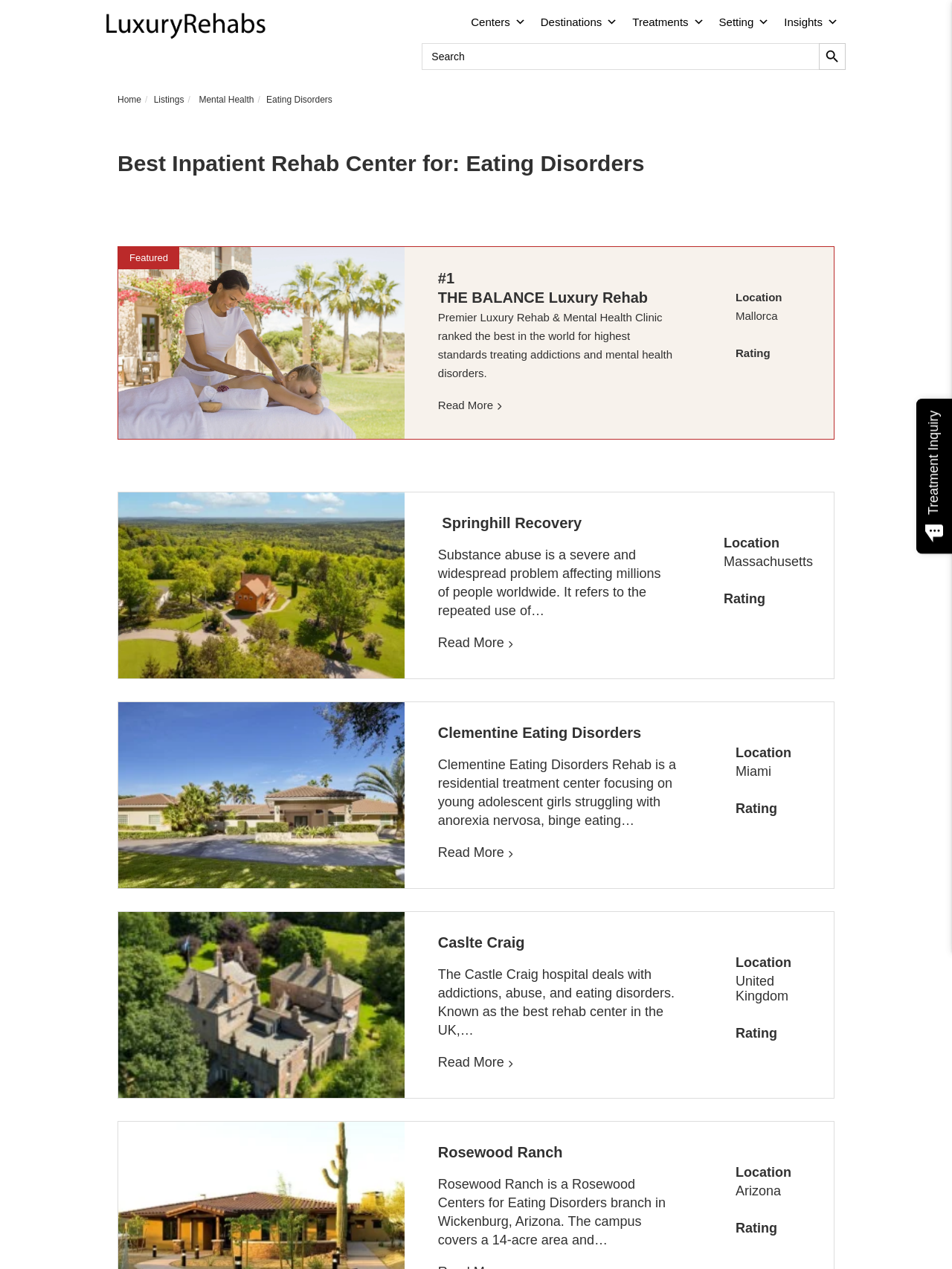Generate a comprehensive caption for the webpage you are viewing.

This webpage appears to be a directory or listing of luxury eating disorder treatment centers. At the top of the page, there is a navigation menu with links to "Centers", "Destinations", "Treatments", "Setting", and "Insights". Below the navigation menu, there is a search bar with a search button. 

The main content of the page is divided into sections, each featuring a different treatment center. There are four sections, each with a heading that includes the name of the treatment center, such as "THE BALANCE Luxury Rehab", "Springhill Recovery", "Clementine Eating Disorders", and "Caslte Craig". 

Each section includes a brief description of the treatment center, its location, and its rating. The descriptions provide information about the services offered by each center, such as substance abuse treatment and eating disorder rehabilitation. The locations listed include Mallorca, Massachusetts, Miami, and the United Kingdom. 

There are also "Read More" links in each section, which likely lead to more detailed information about each treatment center. Additionally, there are links to the treatment centers' websites or other relevant pages. 

At the bottom of the page, there is another section featuring "Rosewood Ranch", which appears to be a branch of Rosewood Centers for Eating Disorders. This section also includes a description of the treatment center, its location, and its rating.